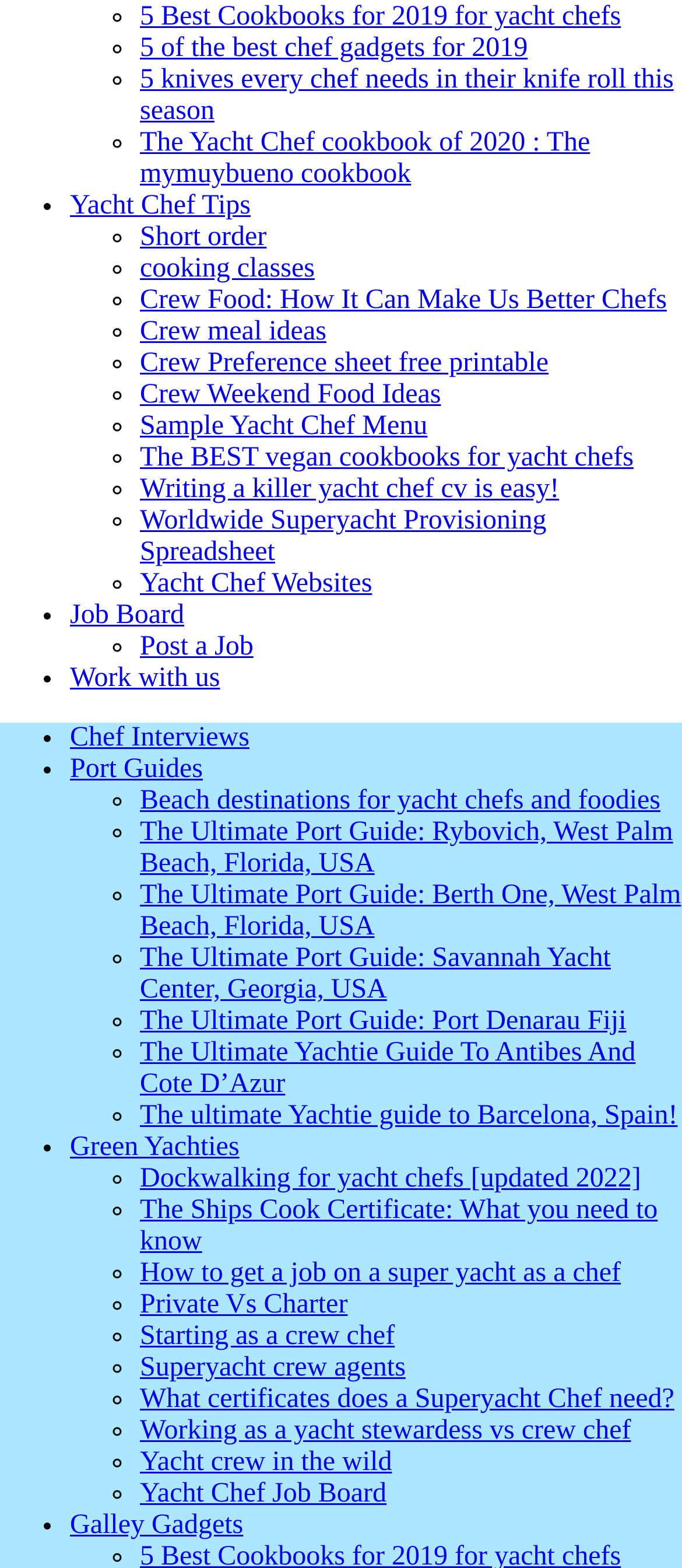Please identify the coordinates of the bounding box for the clickable region that will accomplish this instruction: "Explore 'The Yacht Chef cookbook of 2020 : The mymuybueno cookbook'".

[0.205, 0.081, 0.865, 0.121]